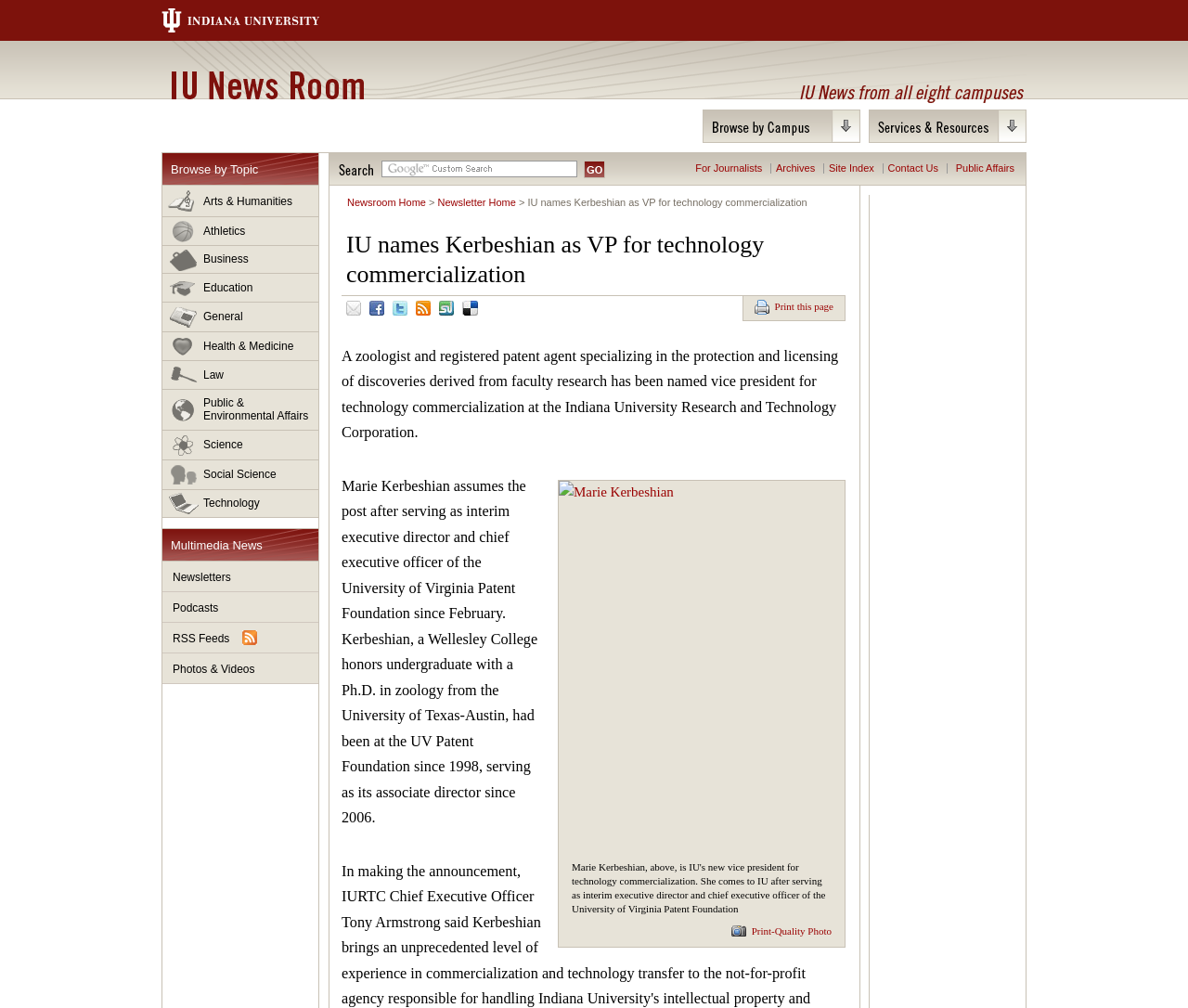Please extract and provide the main headline of the webpage.

IU News Room